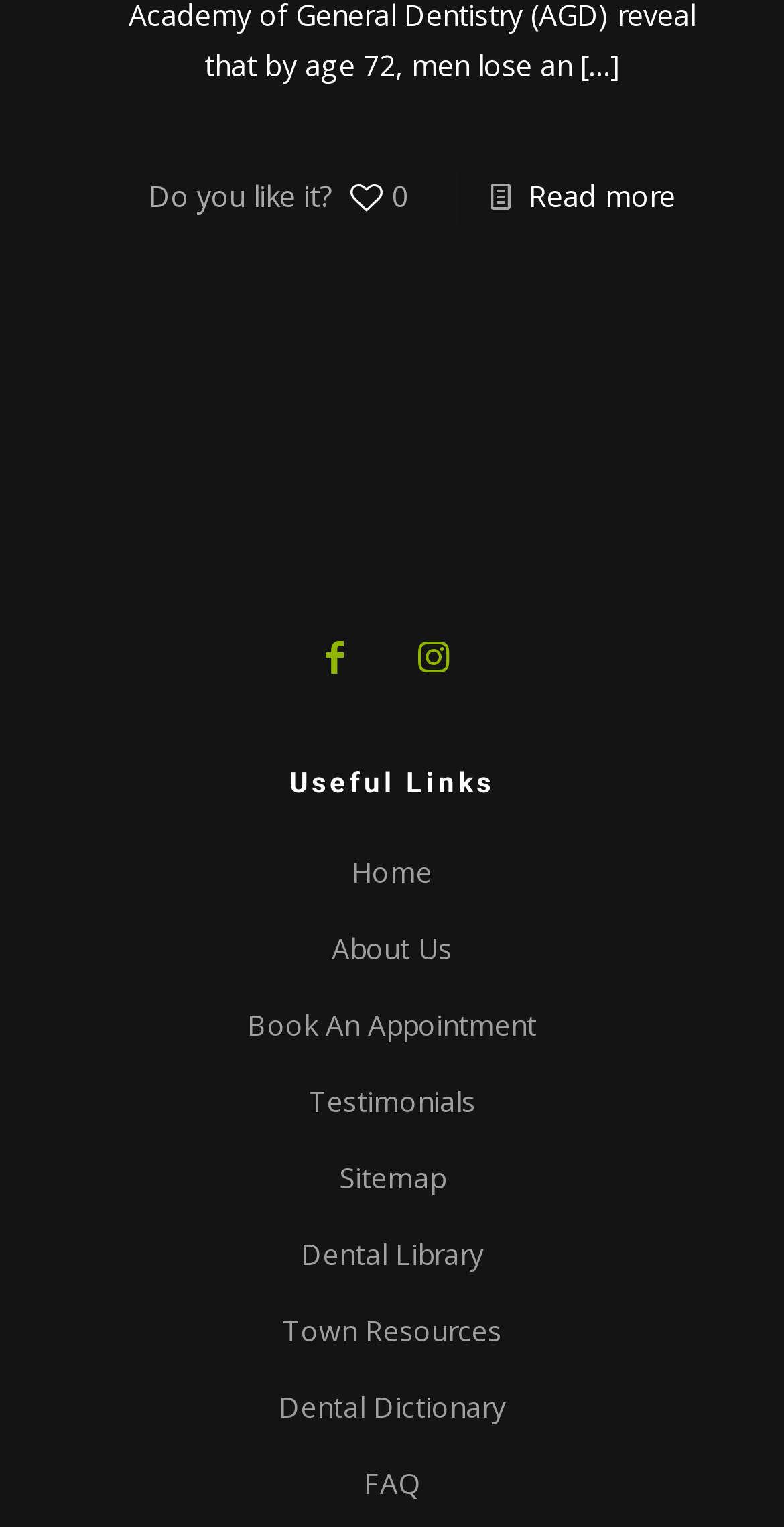Find the bounding box coordinates of the clickable area required to complete the following action: "Visit Twitter".

[0.479, 0.414, 0.5, 0.445]